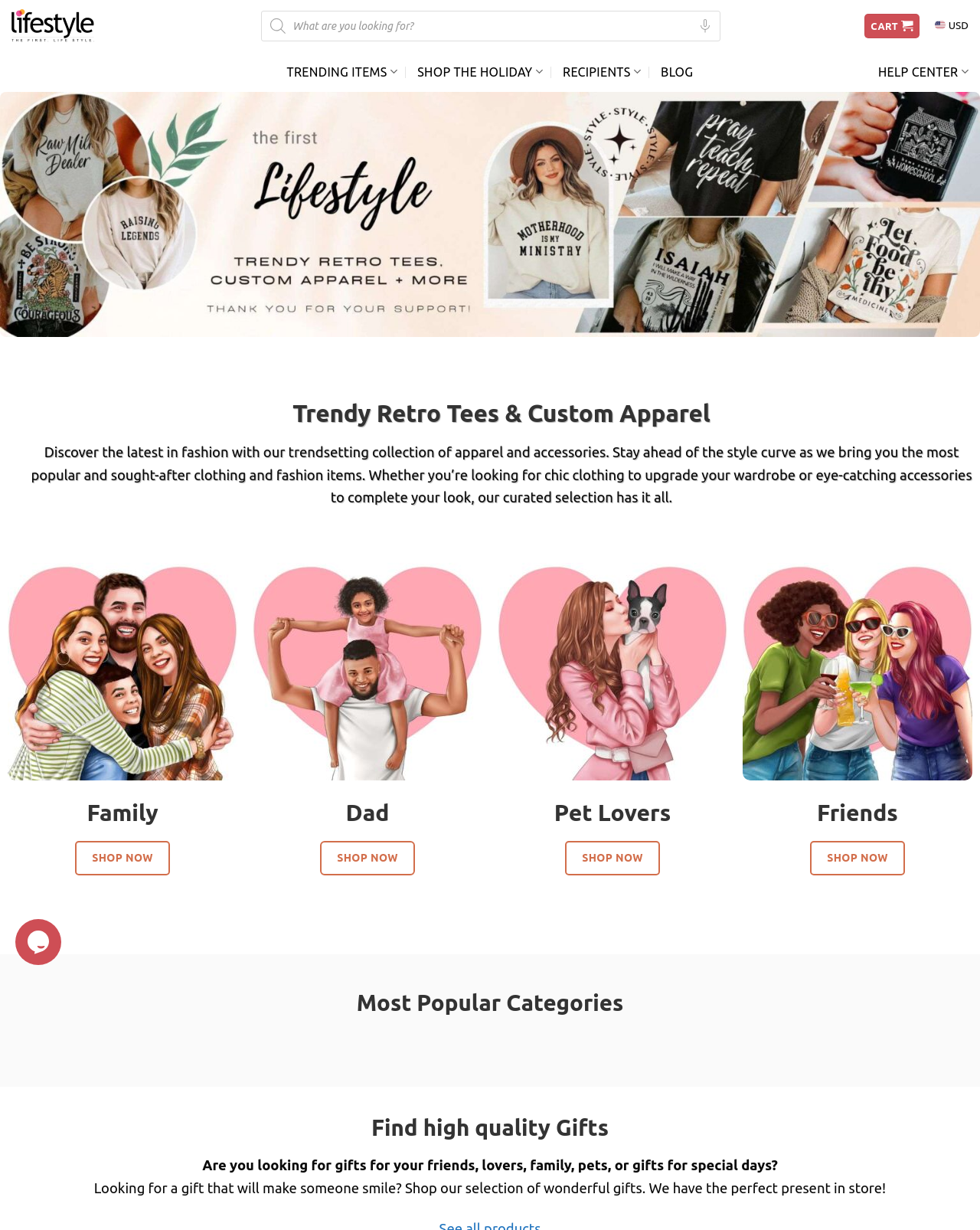Please provide a detailed answer to the question below based on the screenshot: 
What is the purpose of the search bar?

I inferred the purpose of the search bar by looking at its location and the text next to it, which says 'Products search'. This suggests that the search bar is intended for users to search for specific products on the website.